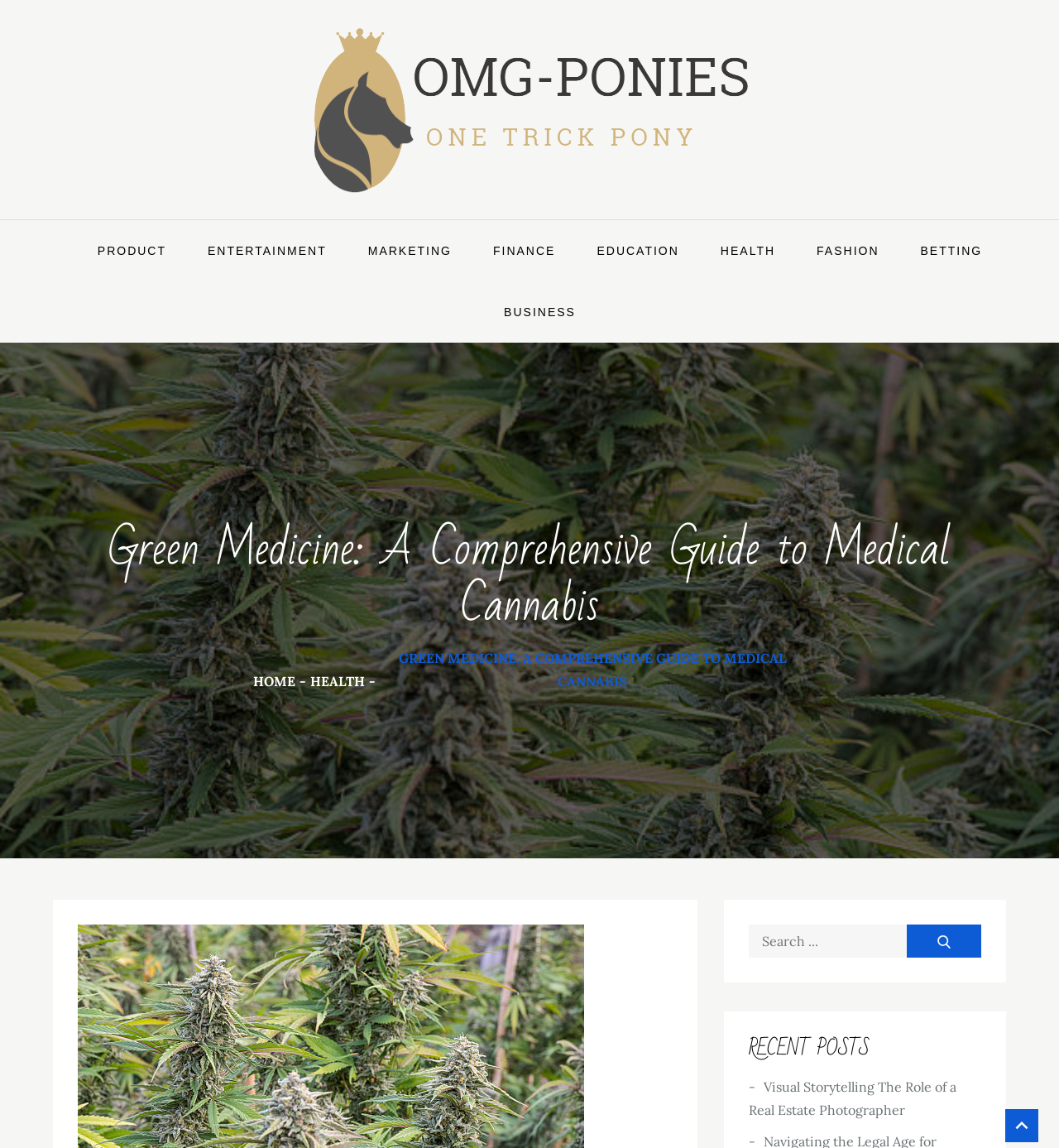Identify the main heading from the webpage and provide its text content.

Green Medicine: A Comprehensive Guide to Medical Cannabis